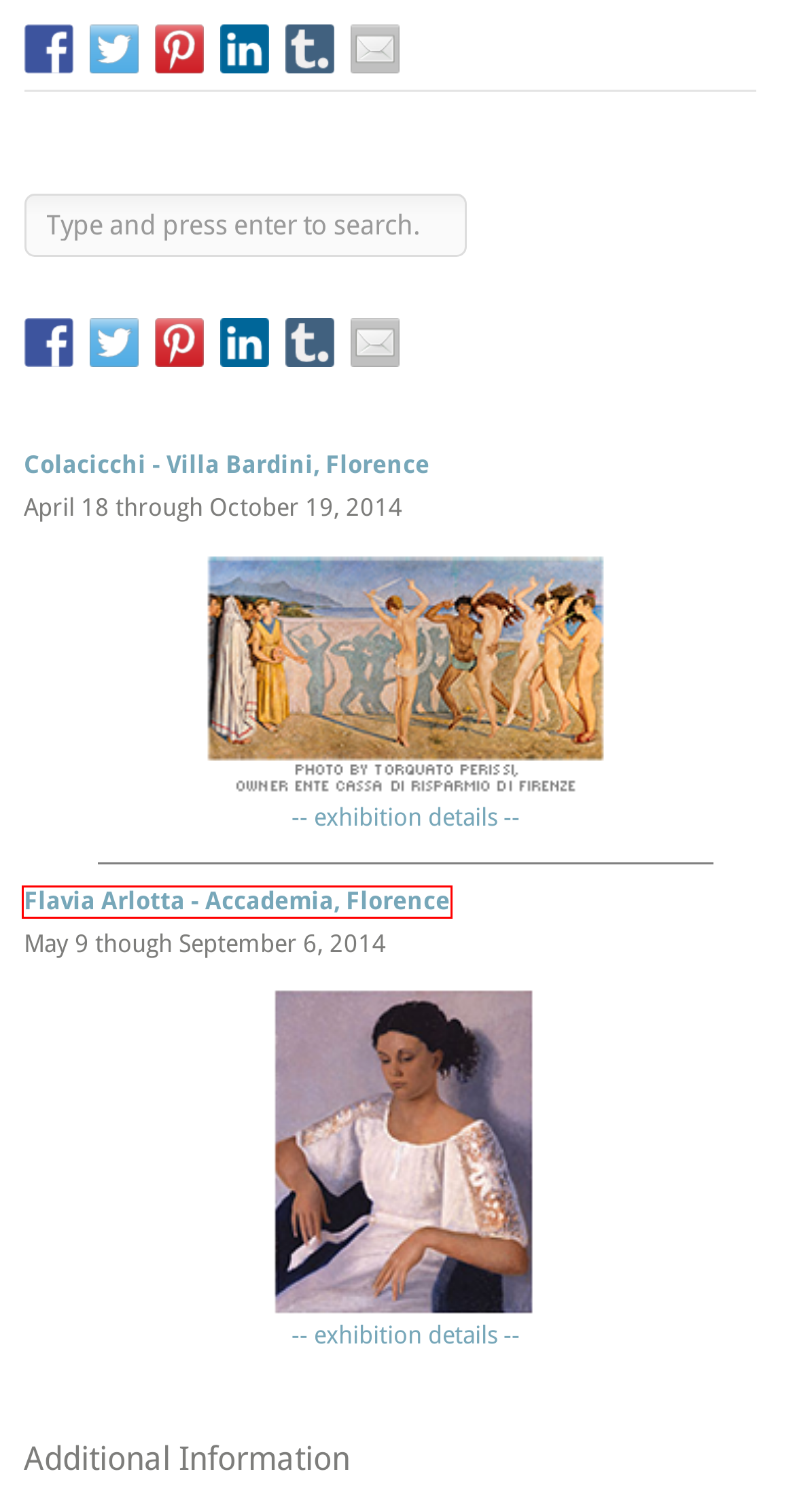Examine the screenshot of a webpage with a red rectangle bounding box. Select the most accurate webpage description that matches the new webpage after clicking the element within the bounding box. Here are the candidates:
A. Giovanni Colacicchi   1900 – 1992  » Flavia Arlotta Gallery
B. Giovanni Colacicchi   1900 – 1992  » Giovanni Colacicchi Preparatory Studies
C. Giovanni Colacicchi   1900 – 1992  » Collections
D. Giovanni Colacicchi   1900 – 1992
E. Giovanni Colacicchi   1900 – 1992  » Exhibitions
F. Giovanni Colacicchi   1900 – 1992  » Biography
G. Giovanni Colacicchi   1900 – 1992  » Flavia Arlotta — Accademia delle Arti del Disegno 2014
H. Giovanni Colacicchi   1900 – 1992  » Contact Us

G